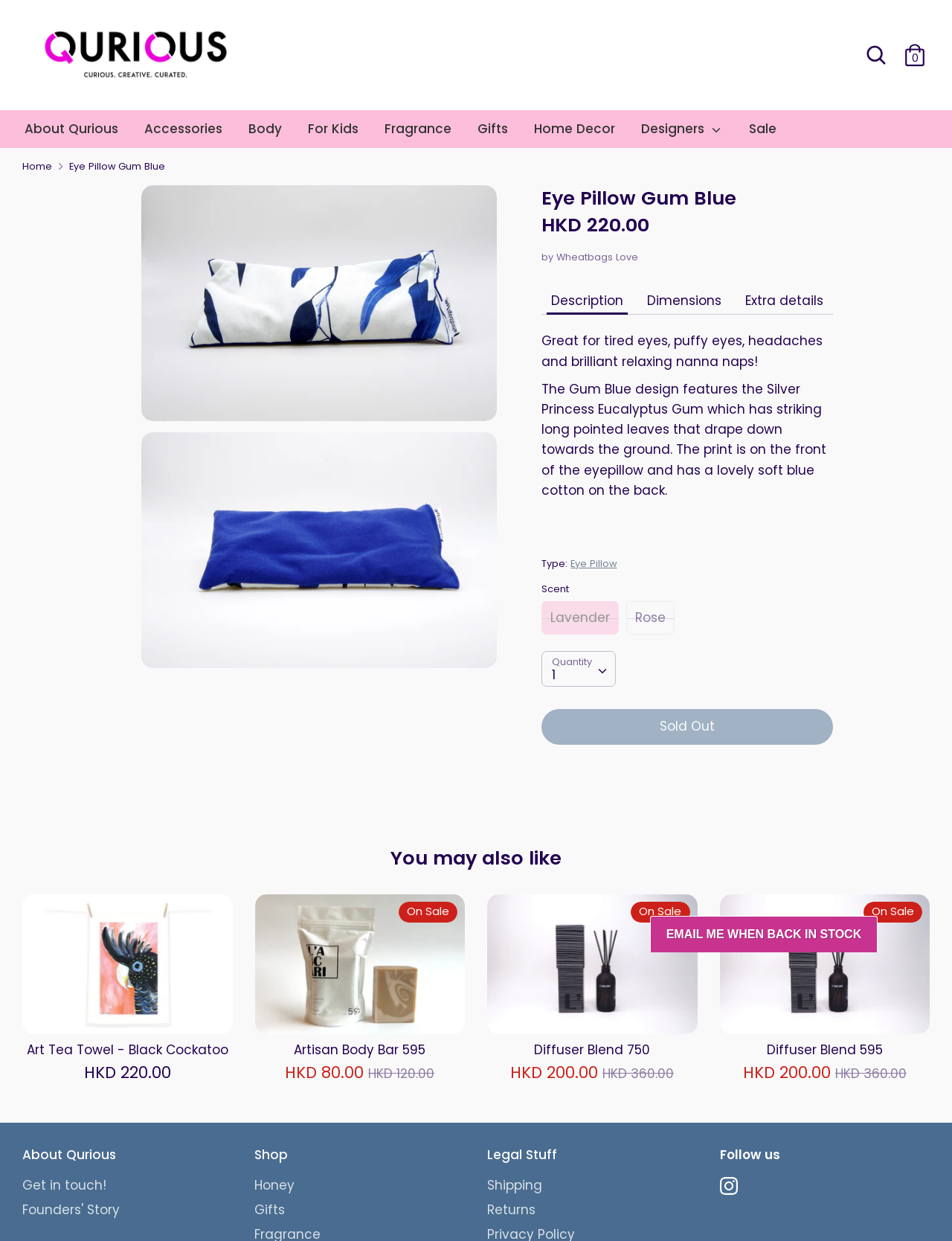Point out the bounding box coordinates of the section to click in order to follow this instruction: "View product details".

[0.149, 0.15, 0.522, 0.339]